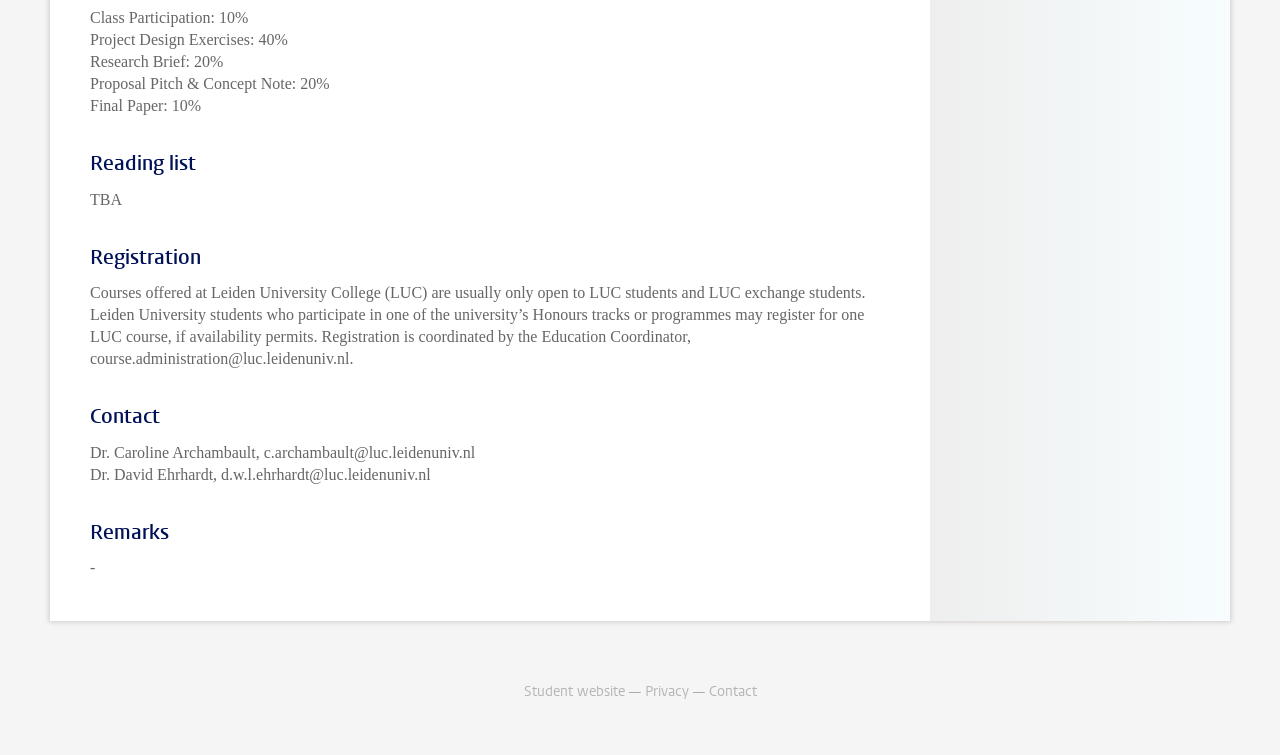Find the coordinates for the bounding box of the element with this description: "Contact".

[0.554, 0.903, 0.591, 0.928]